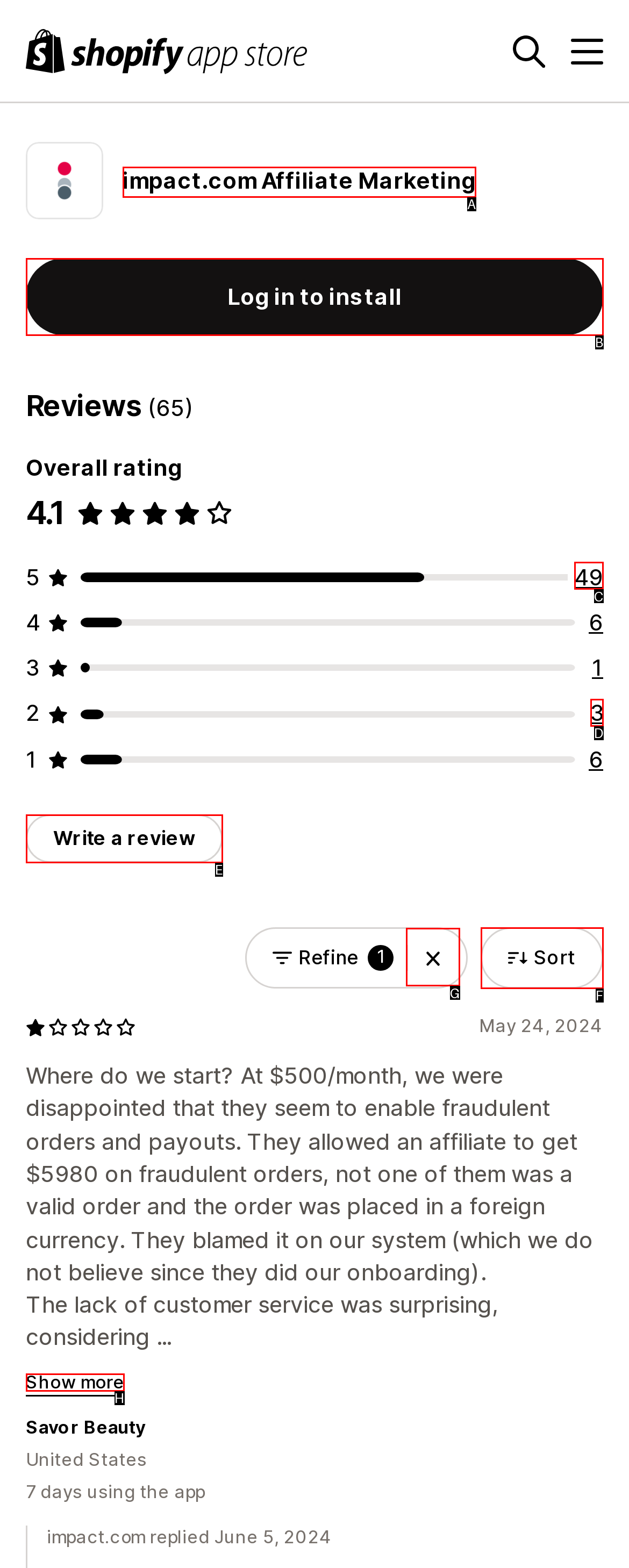From the given options, tell me which letter should be clicked to complete this task: Clear filters
Answer with the letter only.

G